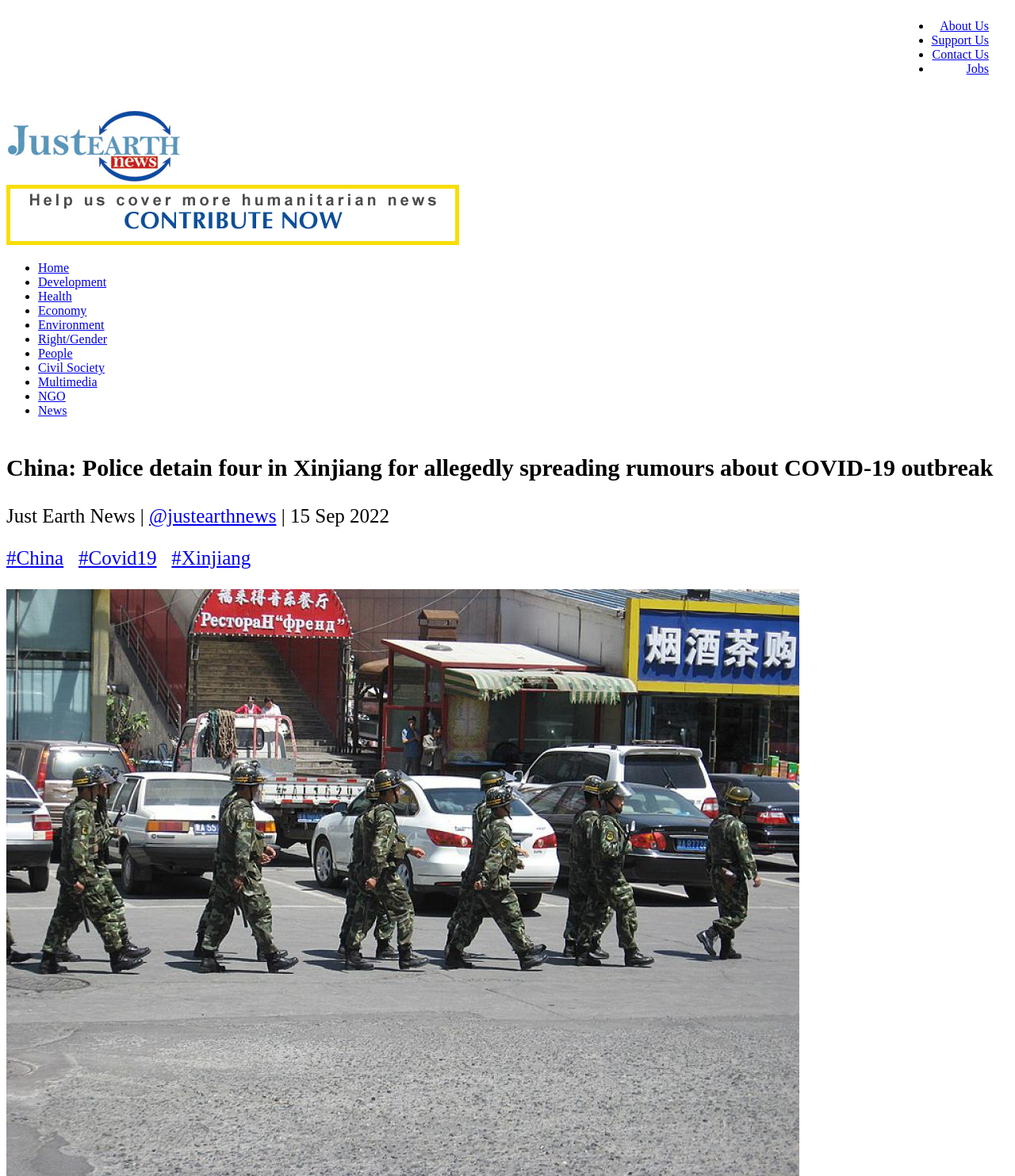Using the given description, provide the bounding box coordinates formatted as (top-left x, top-left y, bottom-right x, bottom-right y), with all values being floating point numbers between 0 and 1. Description: Support Us

[0.918, 0.028, 0.974, 0.04]